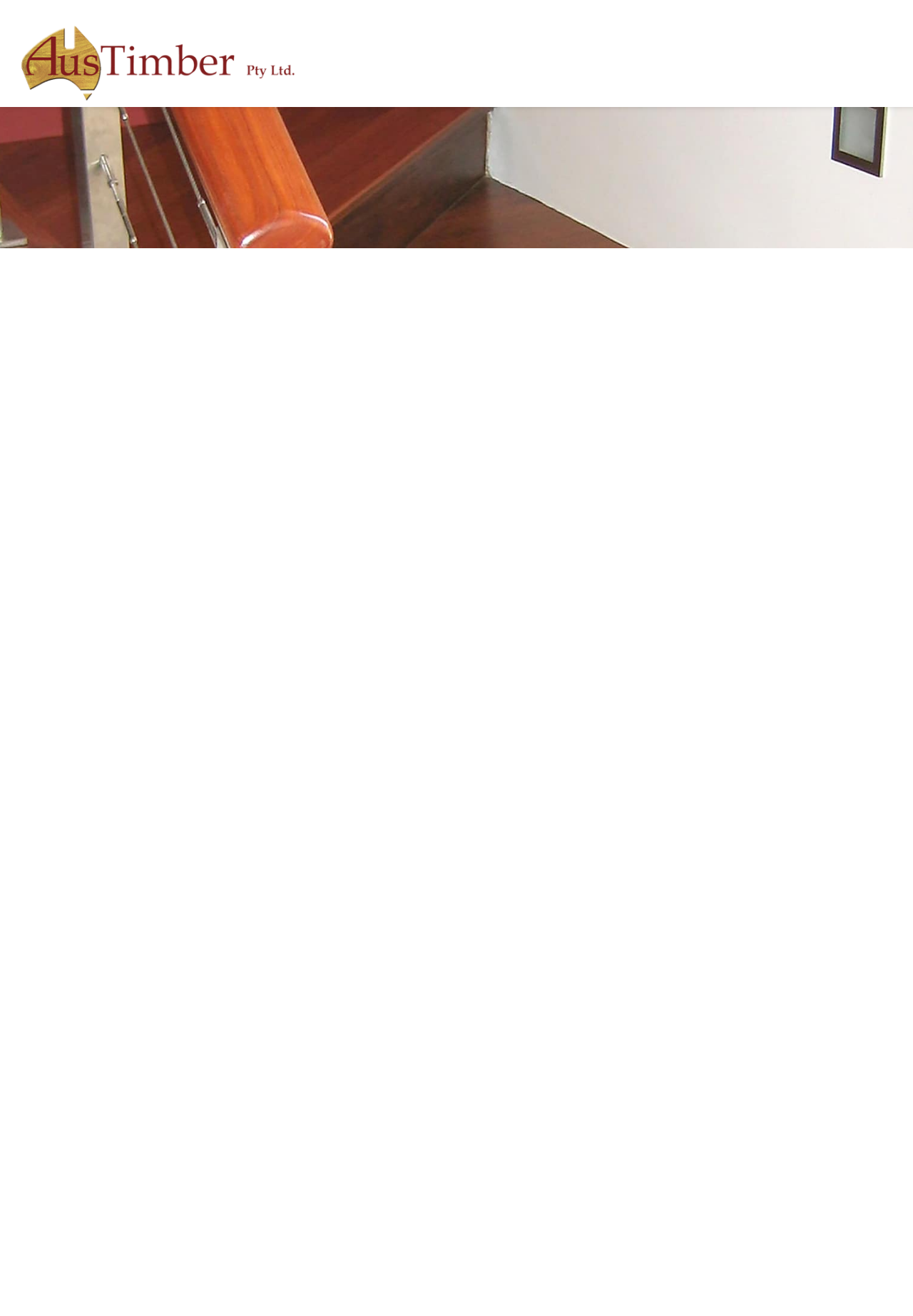Based on the image, provide a detailed and complete answer to the question: 
How many images of staircases are displayed on the webpage?

The webpage displays four images of staircases, each with a corresponding heading and link. The images showcase different types of staircases, including a floating stair, a spiral stair, and a traditional stair.